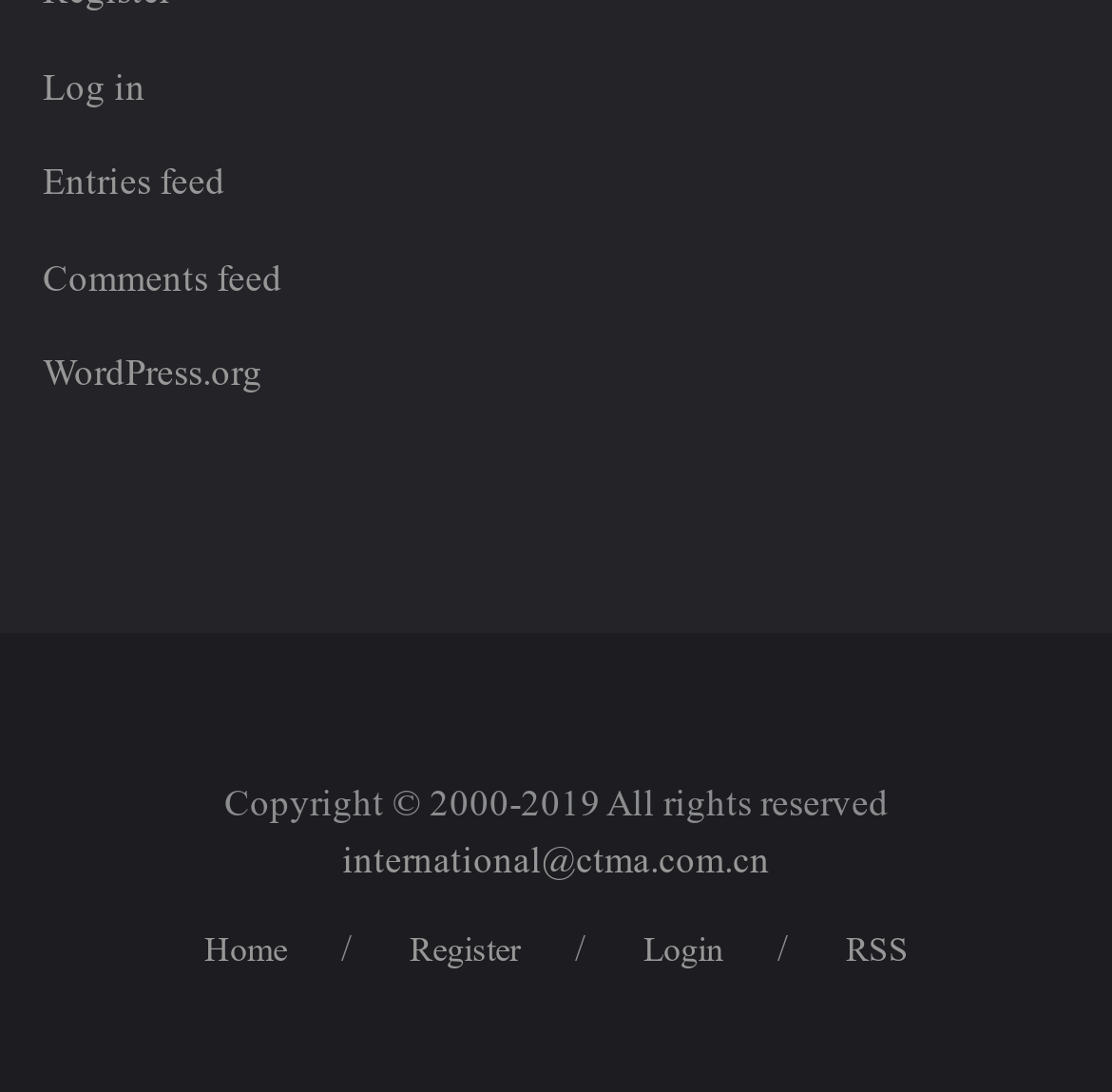Locate the bounding box coordinates of the area that needs to be clicked to fulfill the following instruction: "Go to the home page". The coordinates should be in the format of four float numbers between 0 and 1, namely [left, top, right, bottom].

[0.183, 0.85, 0.258, 0.889]